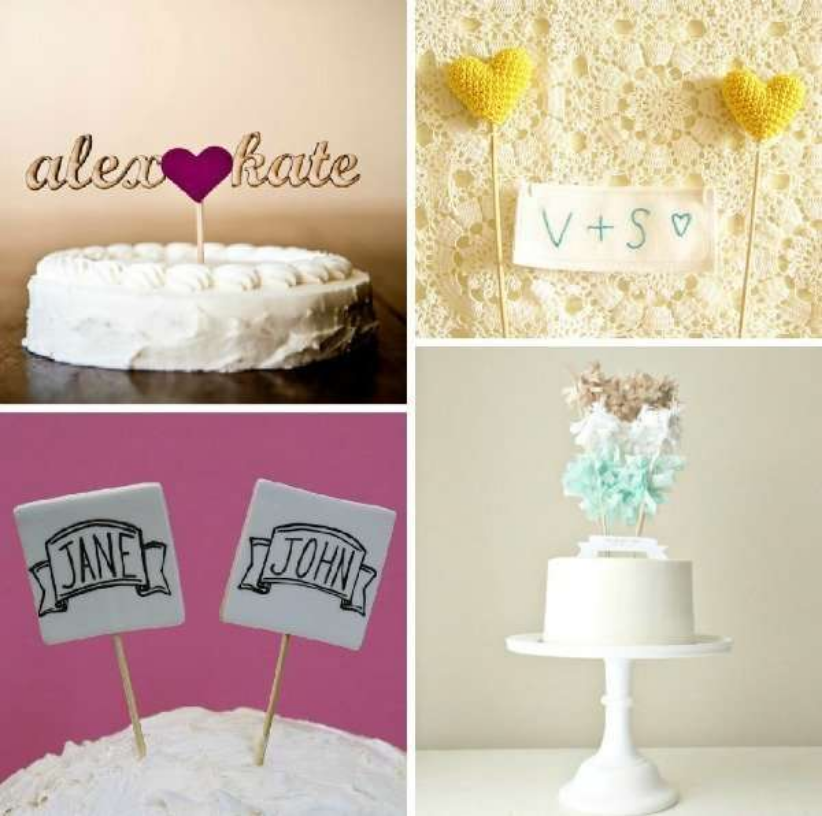What is the color of the backdrop in the bottom left design?
Based on the screenshot, answer the question with a single word or phrase.

Vibrant pink